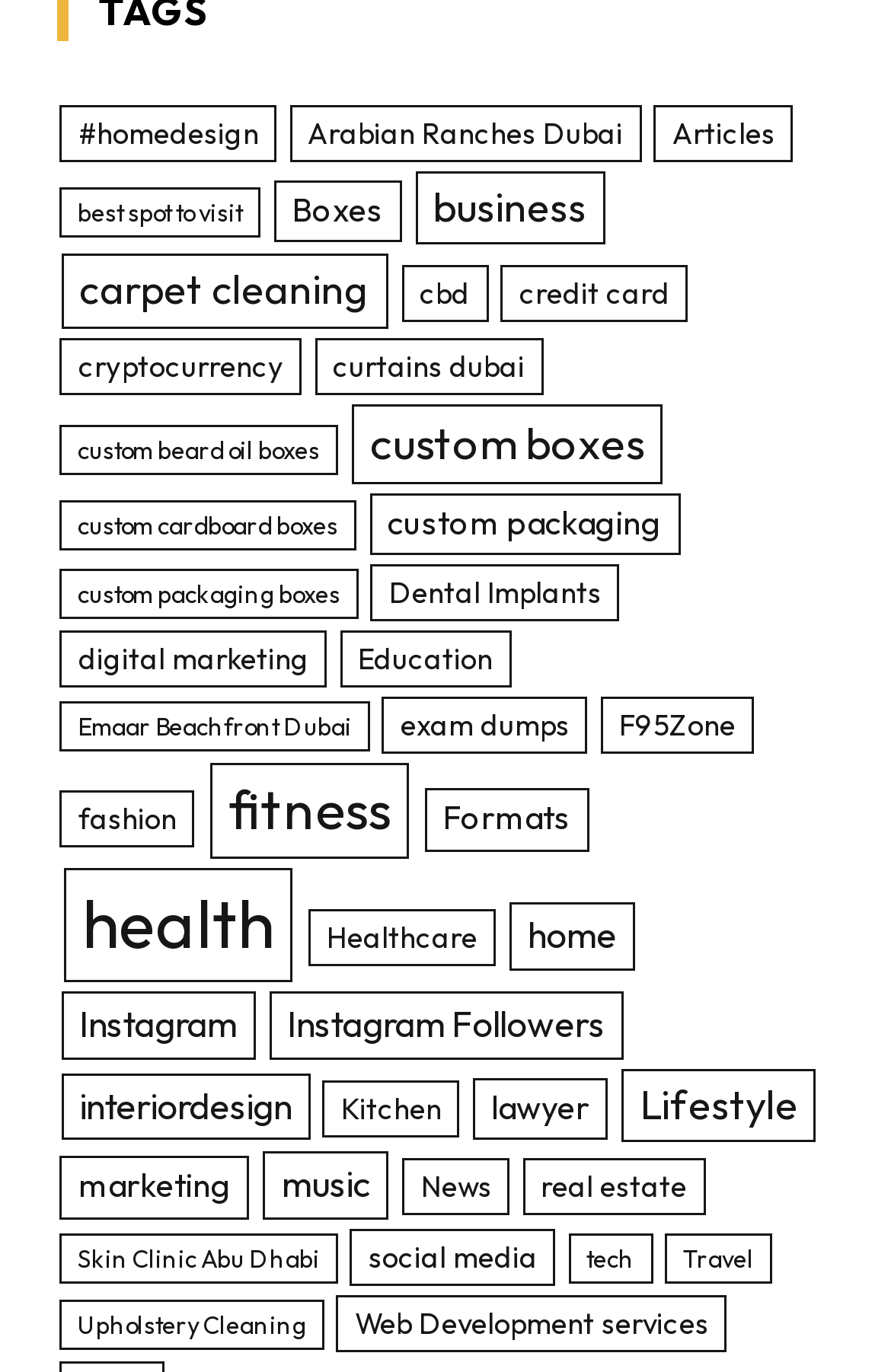From the screenshot, find the bounding box of the UI element matching this description: "News". Supply the bounding box coordinates in the form [left, top, right, bottom], each a float between 0 and 1.

[0.452, 0.844, 0.572, 0.886]